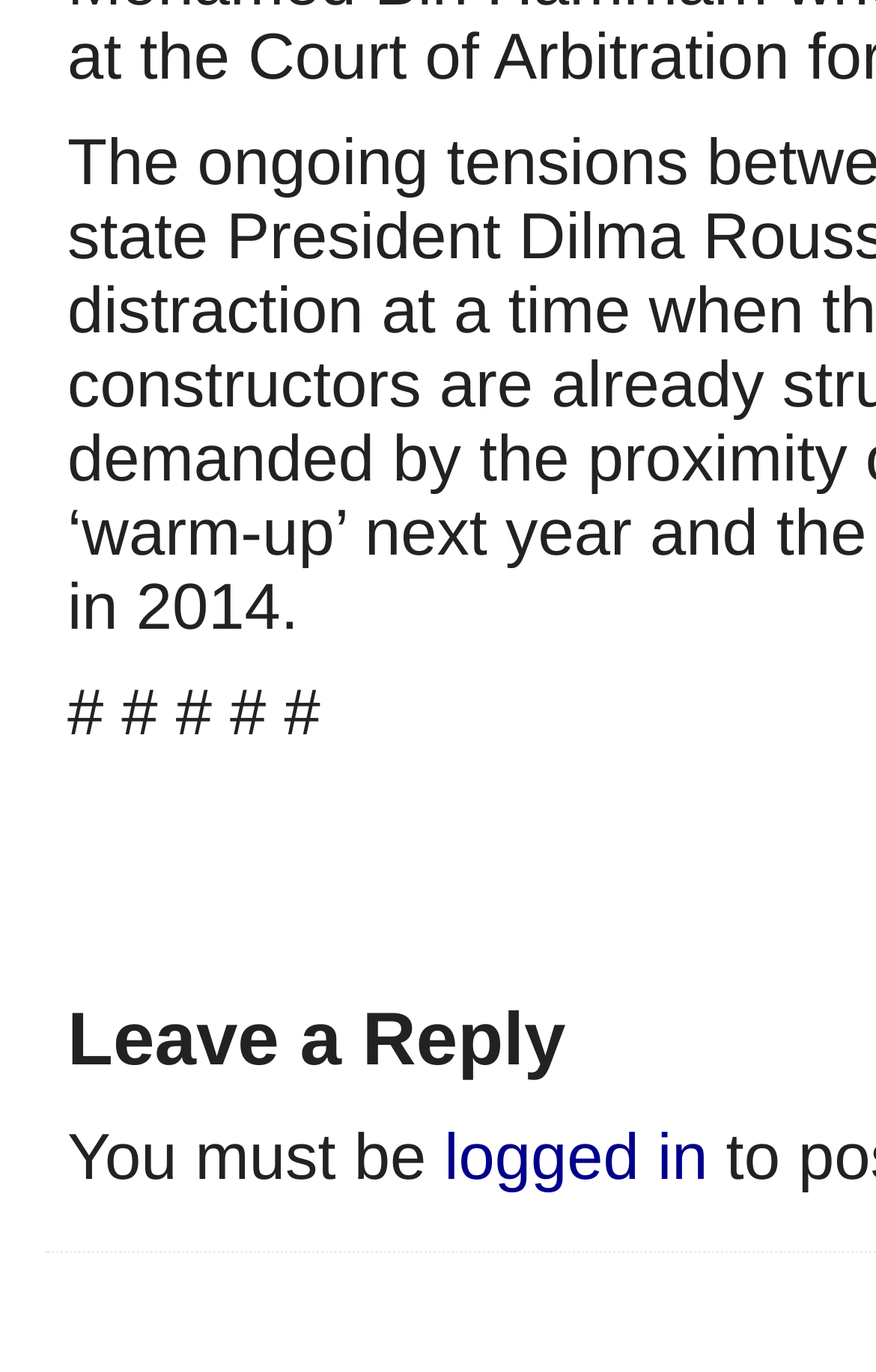From the element description: "logged in", extract the bounding box coordinates of the UI element. The coordinates should be expressed as four float numbers between 0 and 1, in the order [left, top, right, bottom].

[0.507, 0.818, 0.808, 0.87]